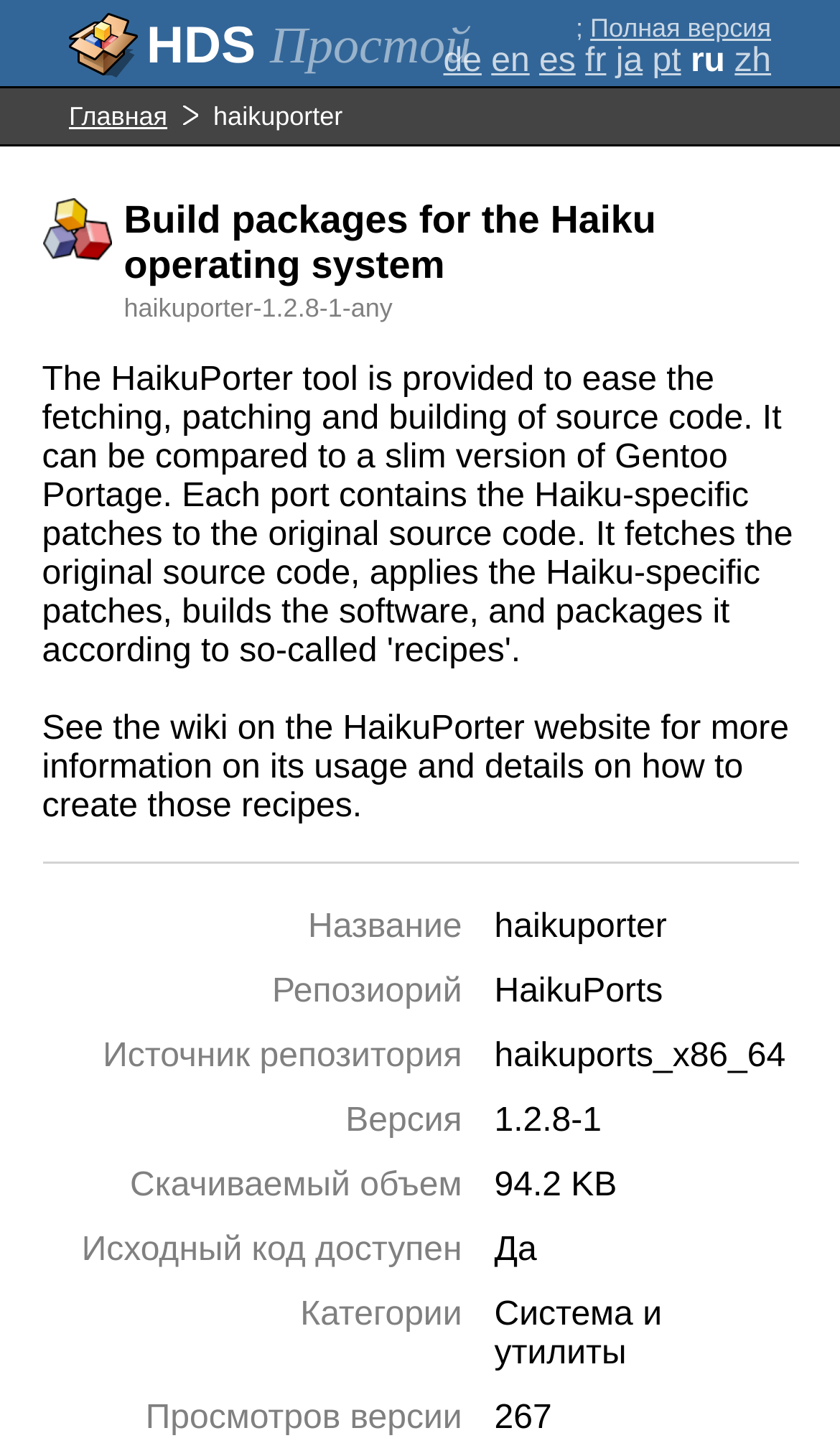What is the name of the package?
Please provide a single word or phrase as your answer based on the screenshot.

haikuporter